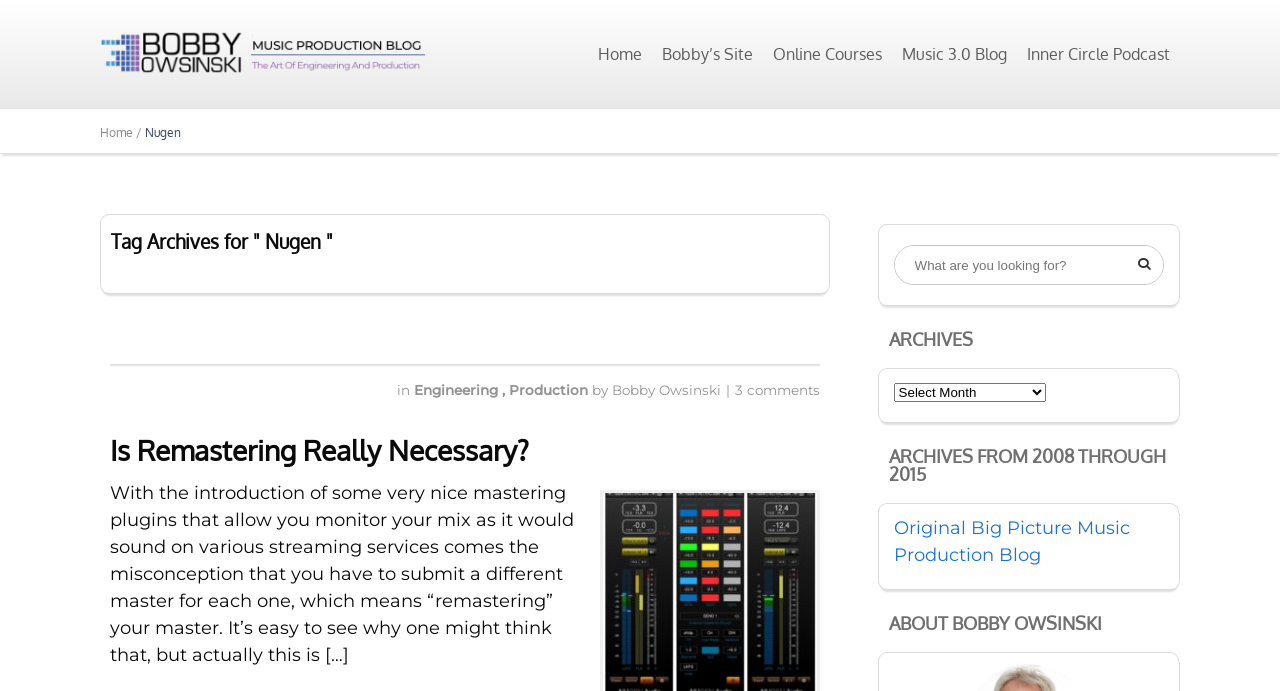Provide the bounding box coordinates of the section that needs to be clicked to accomplish the following instruction: "Read the 'Is Remastering Really Necessary?' article."

[0.086, 0.625, 0.413, 0.677]